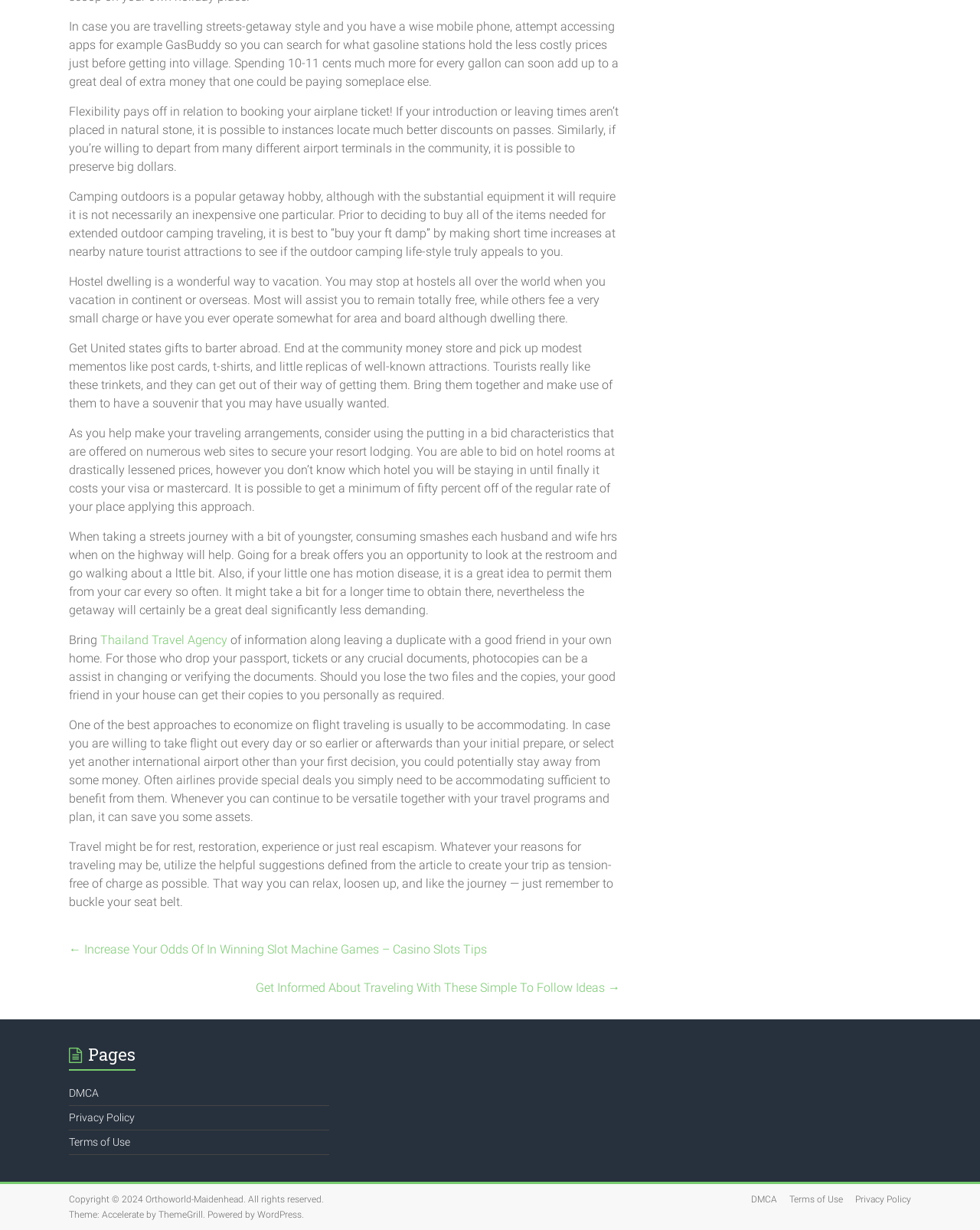Given the webpage screenshot and the description, determine the bounding box coordinates (top-left x, top-left y, bottom-right x, bottom-right y) that define the location of the UI element matching this description: Orthoworld-Maidenhead

[0.148, 0.971, 0.248, 0.979]